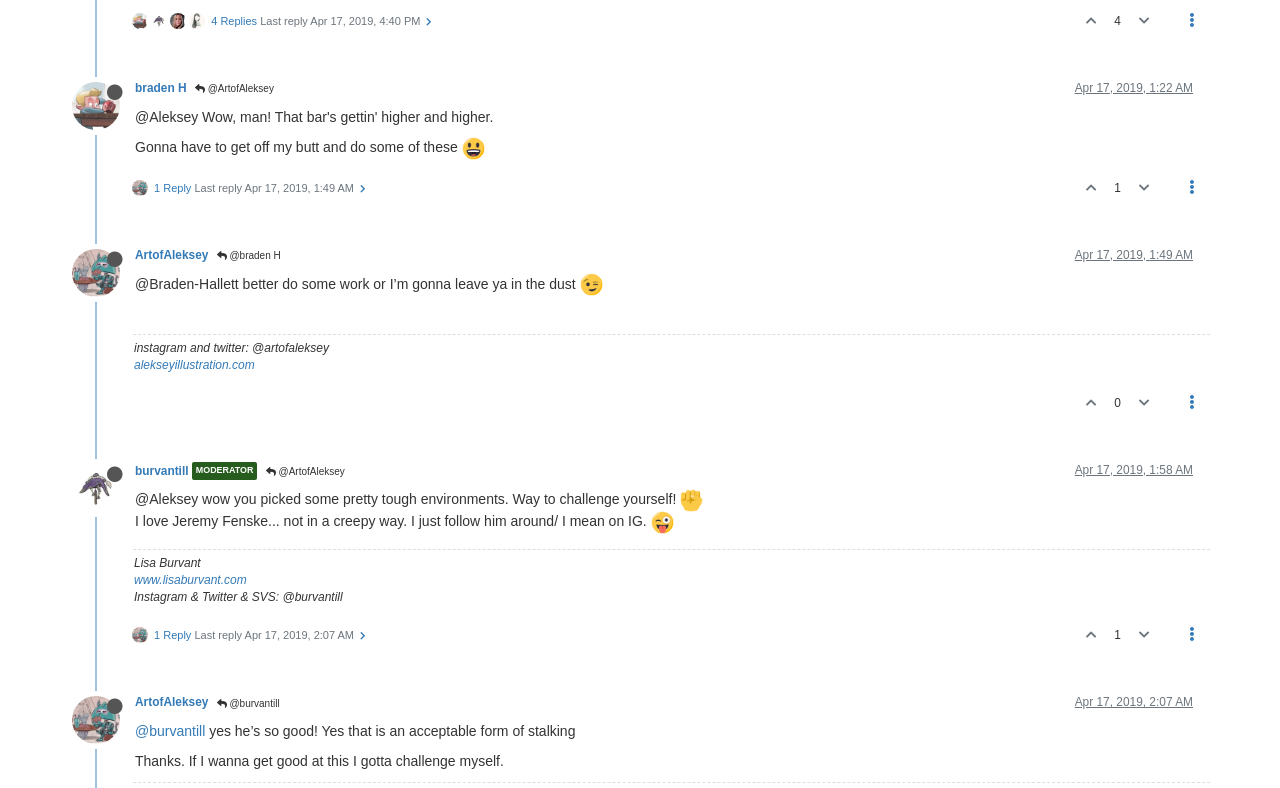Determine the bounding box coordinates of the section I need to click to execute the following instruction: "View ArtofAleksey's post with 1 reply". Provide the coordinates as four float numbers between 0 and 1, i.e., [left, top, right, bottom].

[0.103, 0.796, 0.288, 0.817]